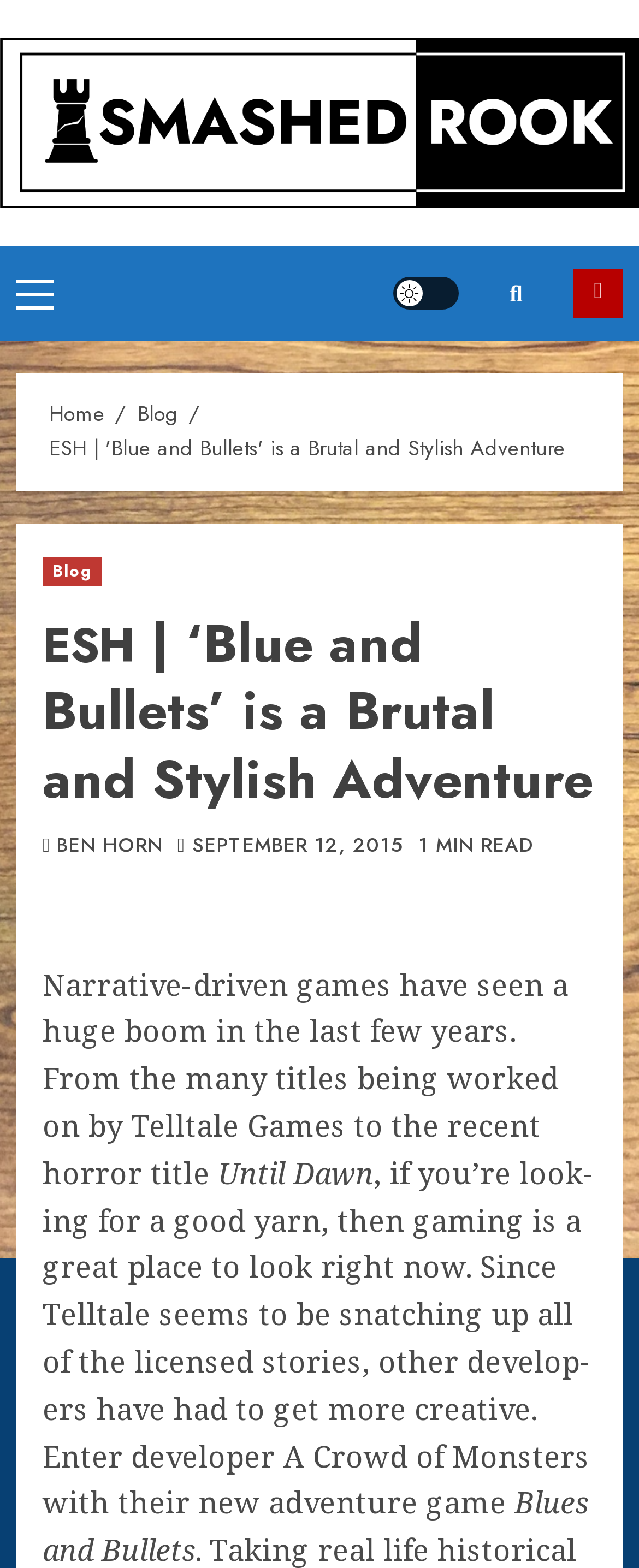Could you identify the text that serves as the heading for this webpage?

ESH | ‘Blue and Bullets’ is a Brutal and Stylish Adventure